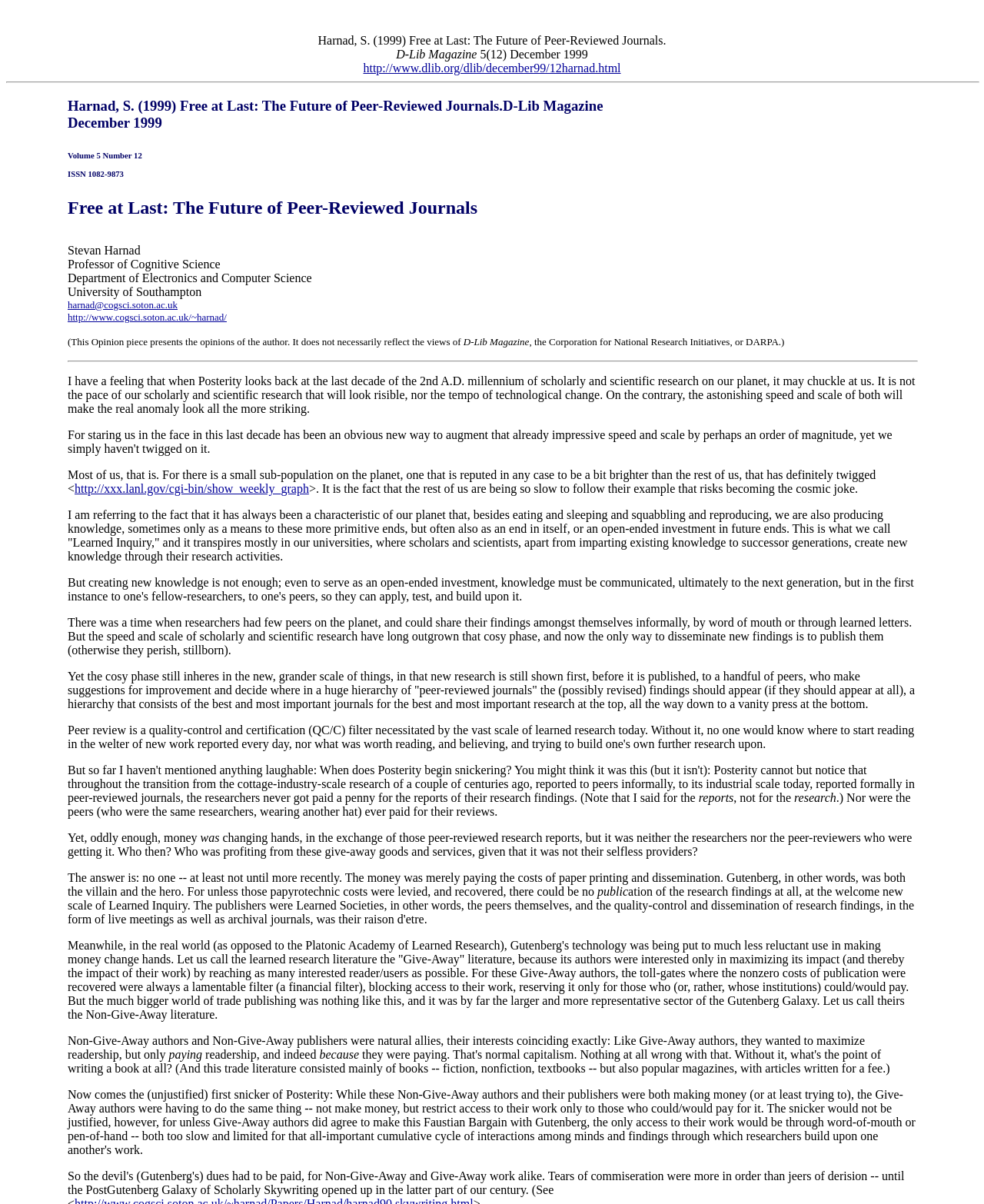From the element description: "harnad@cogsci.soton.ac.uk", extract the bounding box coordinates of the UI element. The coordinates should be expressed as four float numbers between 0 and 1, in the order [left, top, right, bottom].

[0.069, 0.248, 0.18, 0.258]